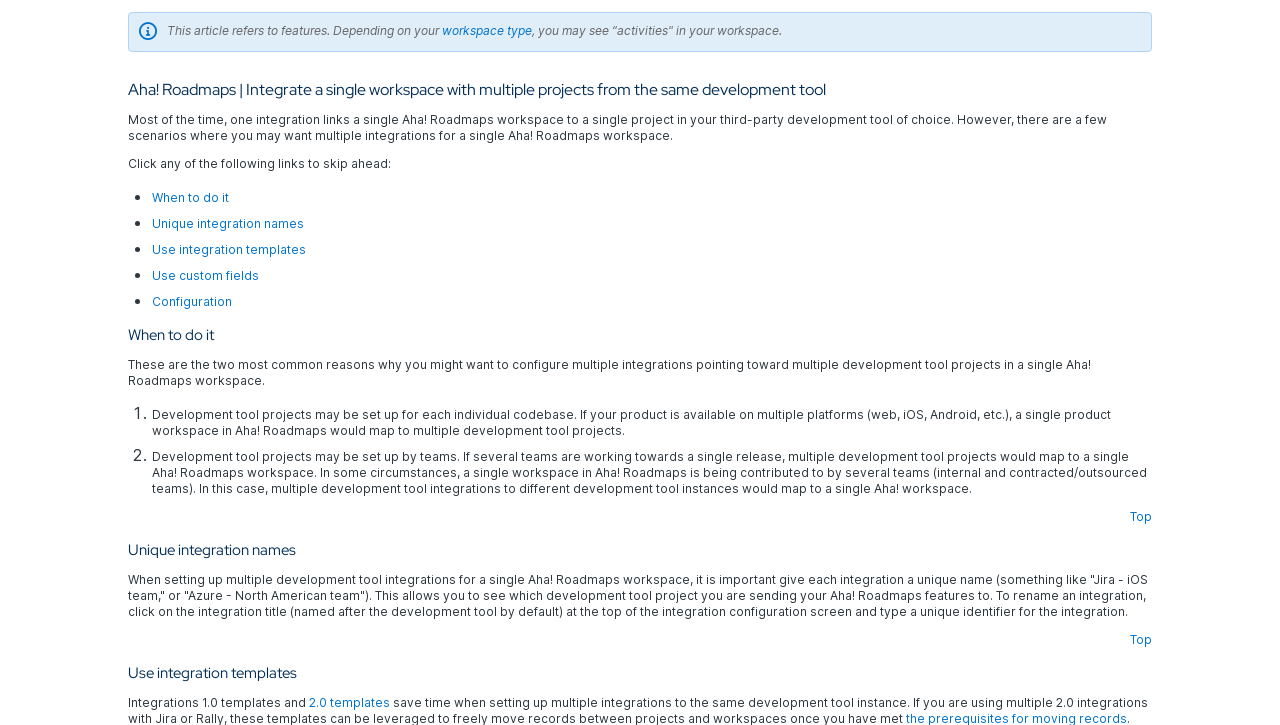Using the webpage screenshot, find the UI element described by When to do it. Provide the bounding box coordinates in the format (top-left x, top-left y, bottom-right x, bottom-right y), ensuring all values are floating point numbers between 0 and 1.

[0.119, 0.262, 0.179, 0.283]